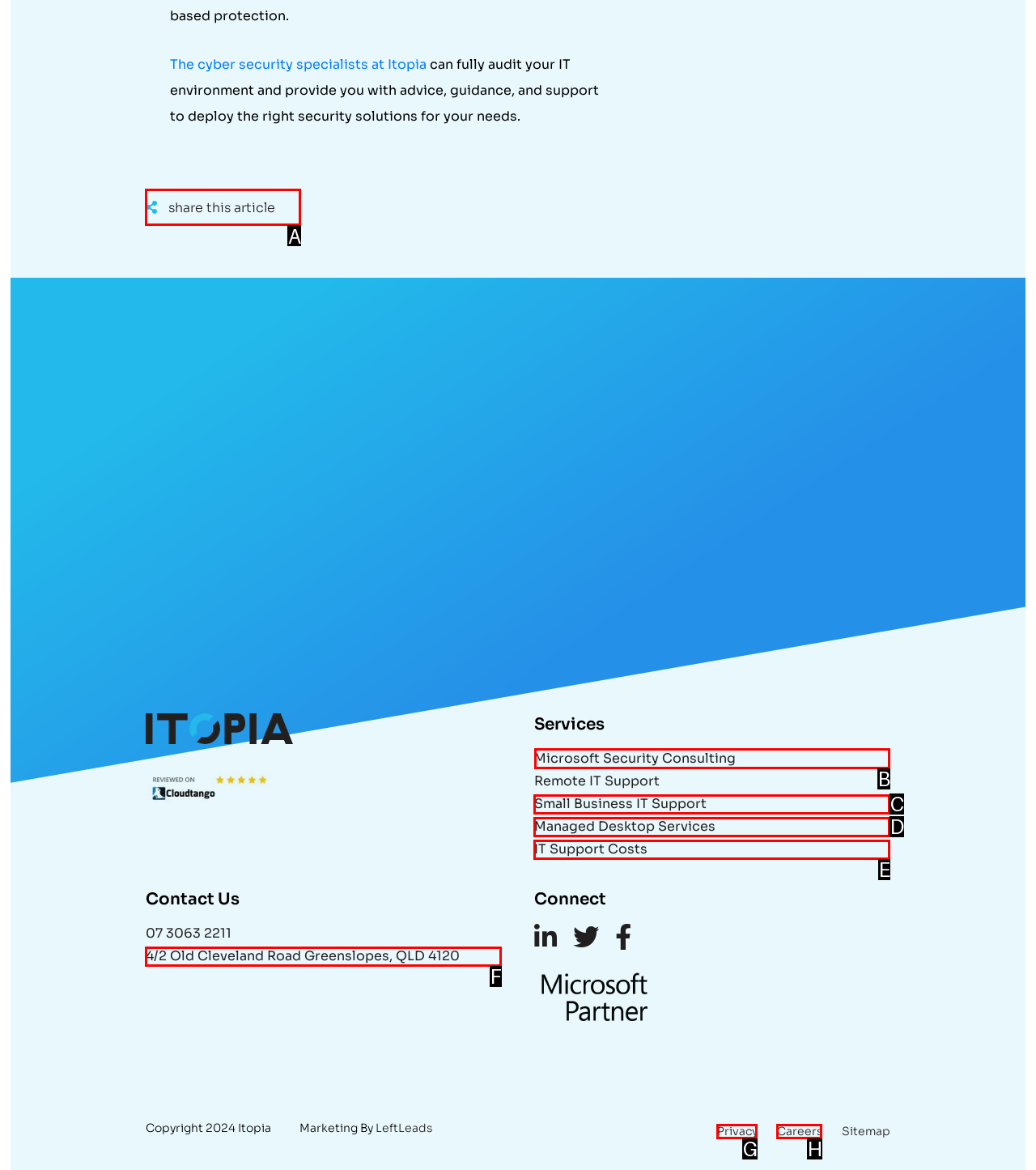Find the HTML element to click in order to complete this task: Check Microsoft Security Consulting
Answer with the letter of the correct option.

B